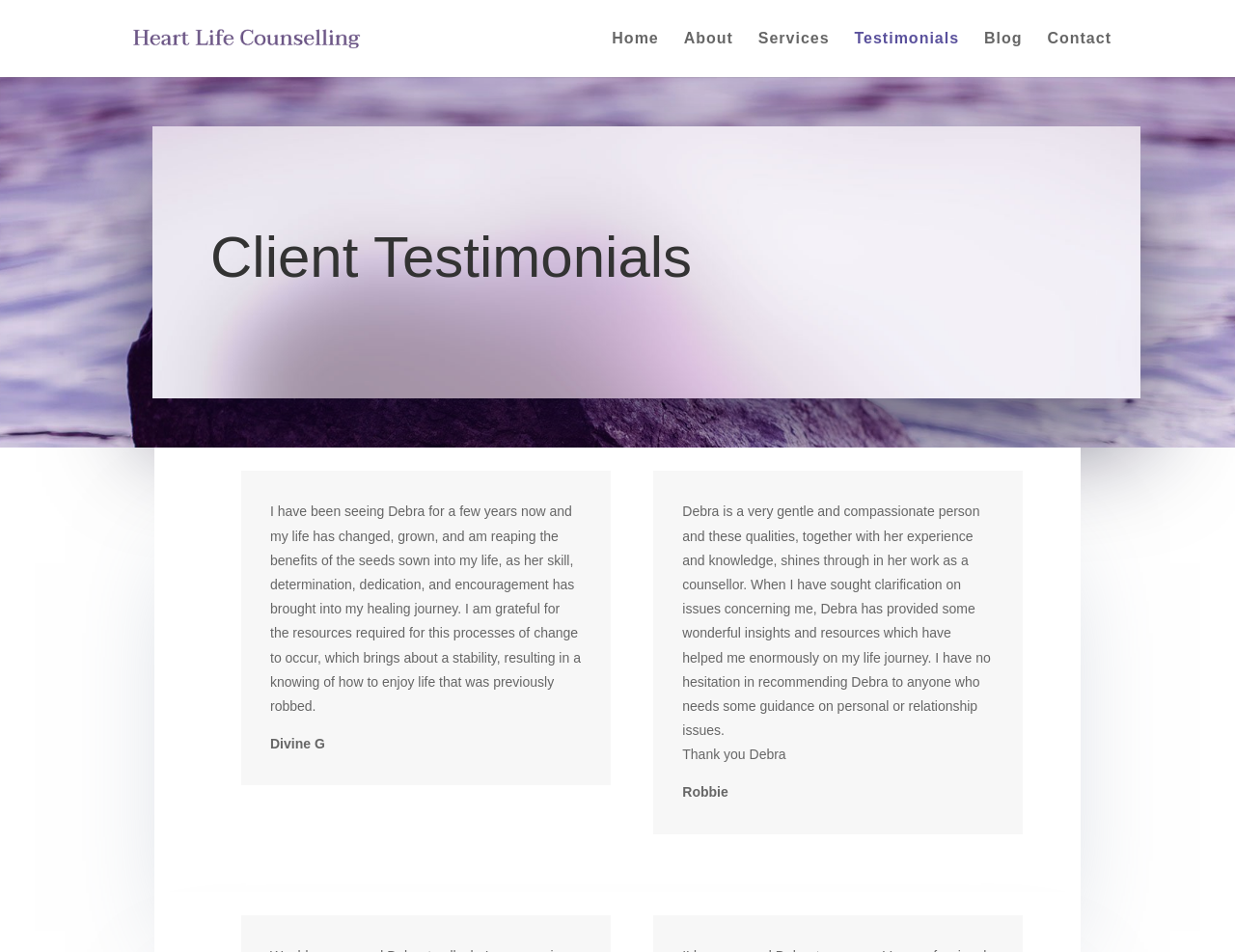What is the name of the counsellor?
Look at the image and provide a detailed response to the question.

The name of the counsellor can be found in the testimonials section, where clients have written about their experiences with the counsellor. The name 'Debra Battersby' is mentioned in the text of the testimonials.